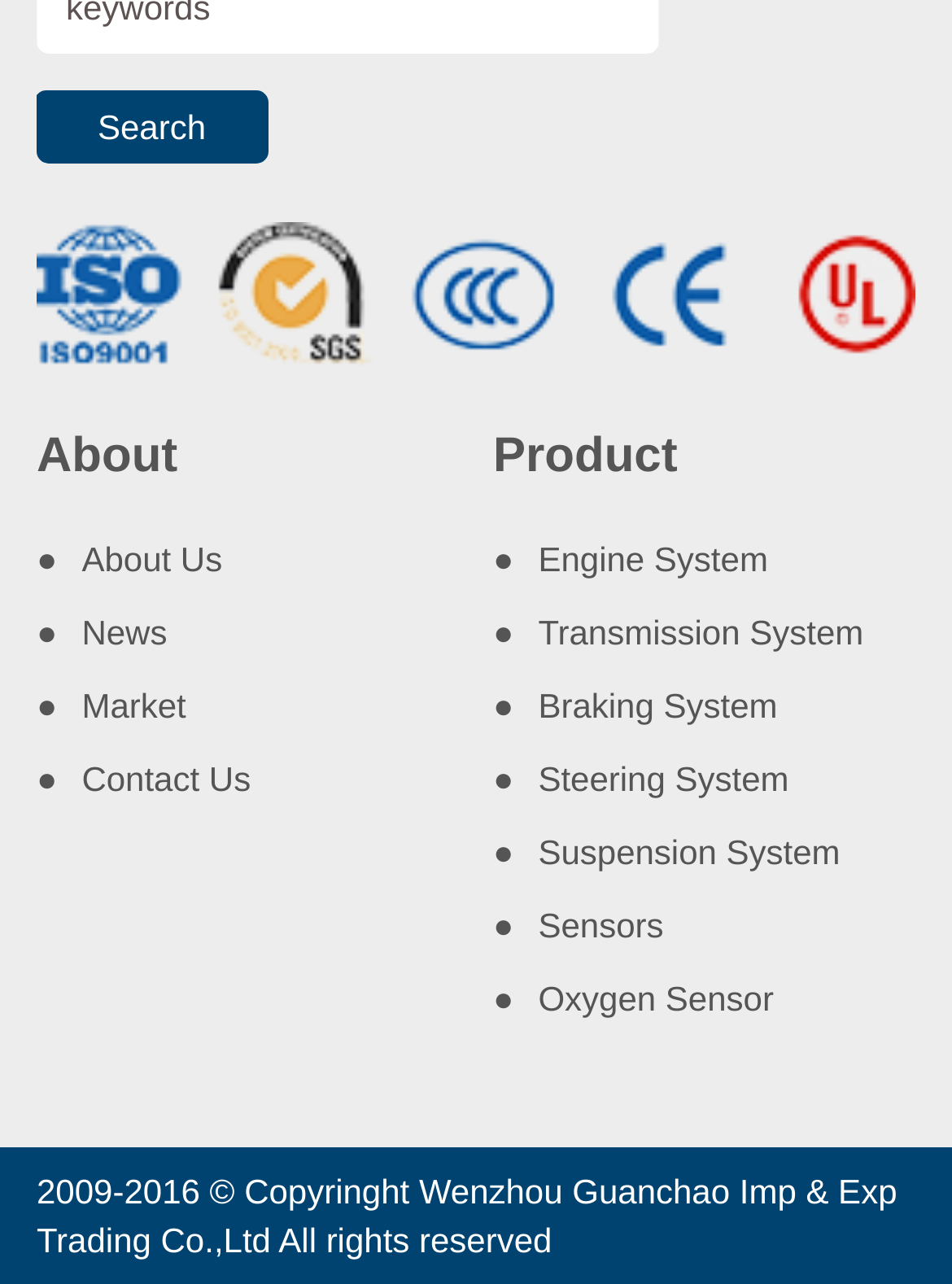Determine the coordinates of the bounding box that should be clicked to complete the instruction: "Go to About Us". The coordinates should be represented by four float numbers between 0 and 1: [left, top, right, bottom].

[0.086, 0.421, 0.233, 0.451]